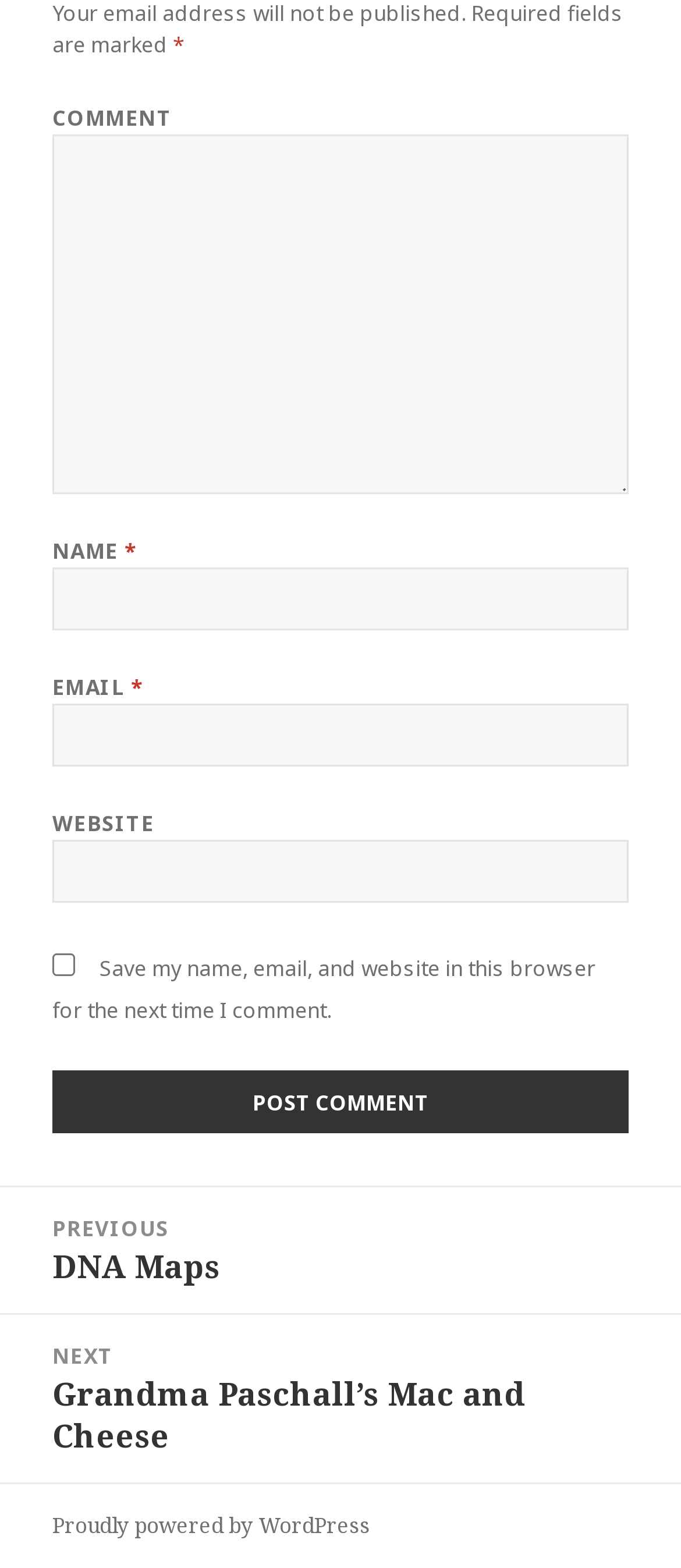What is the purpose of this webpage?
Using the image as a reference, answer the question with a short word or phrase.

Commenting on a post